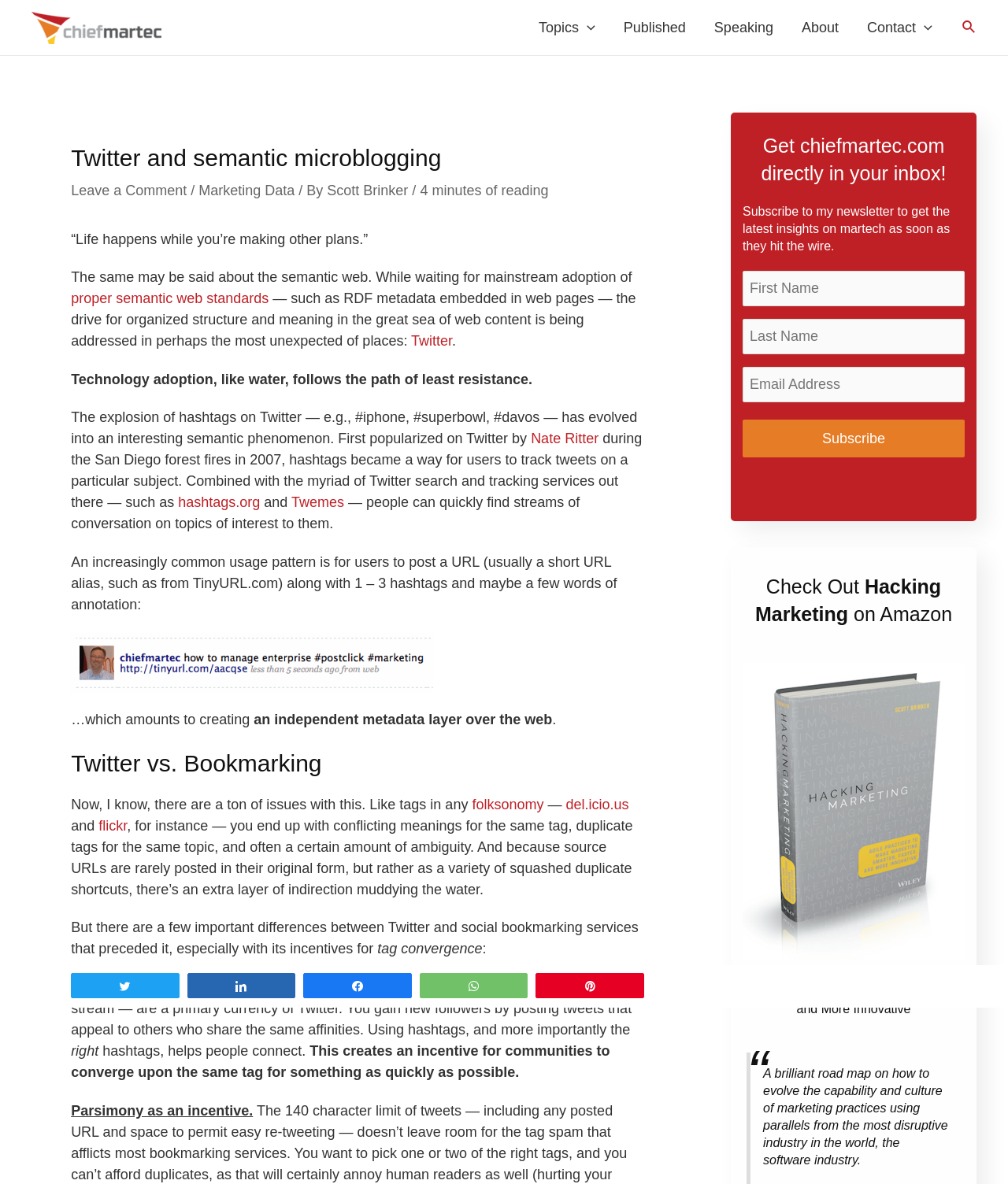Extract the bounding box coordinates of the UI element described by: "Ridgewood Tobacco Shop". The coordinates should include four float numbers ranging from 0 to 1, e.g., [left, top, right, bottom].

None